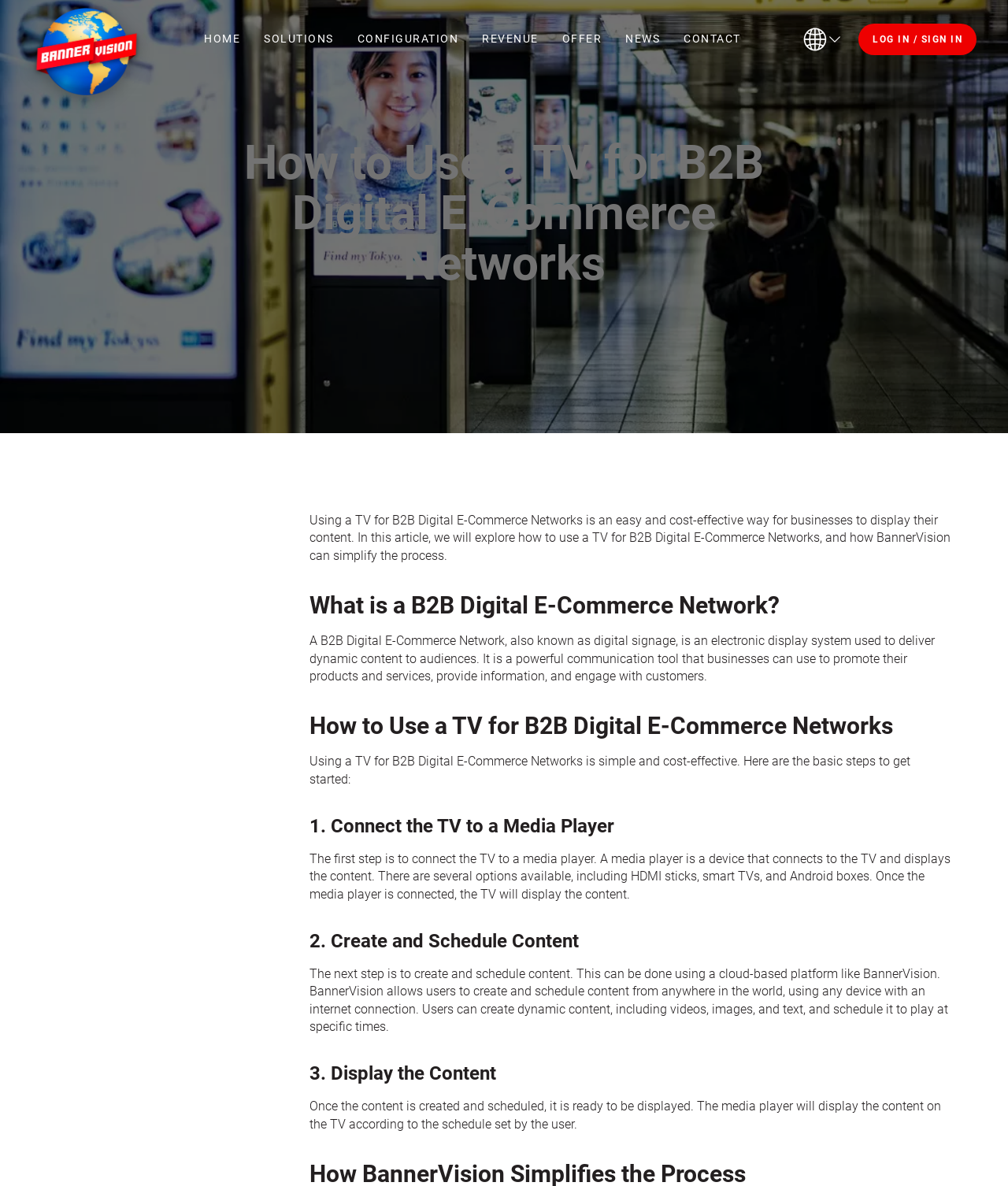What can be created using a cloud-based platform like BannerVision?
Based on the image, answer the question with a single word or brief phrase.

Dynamic content